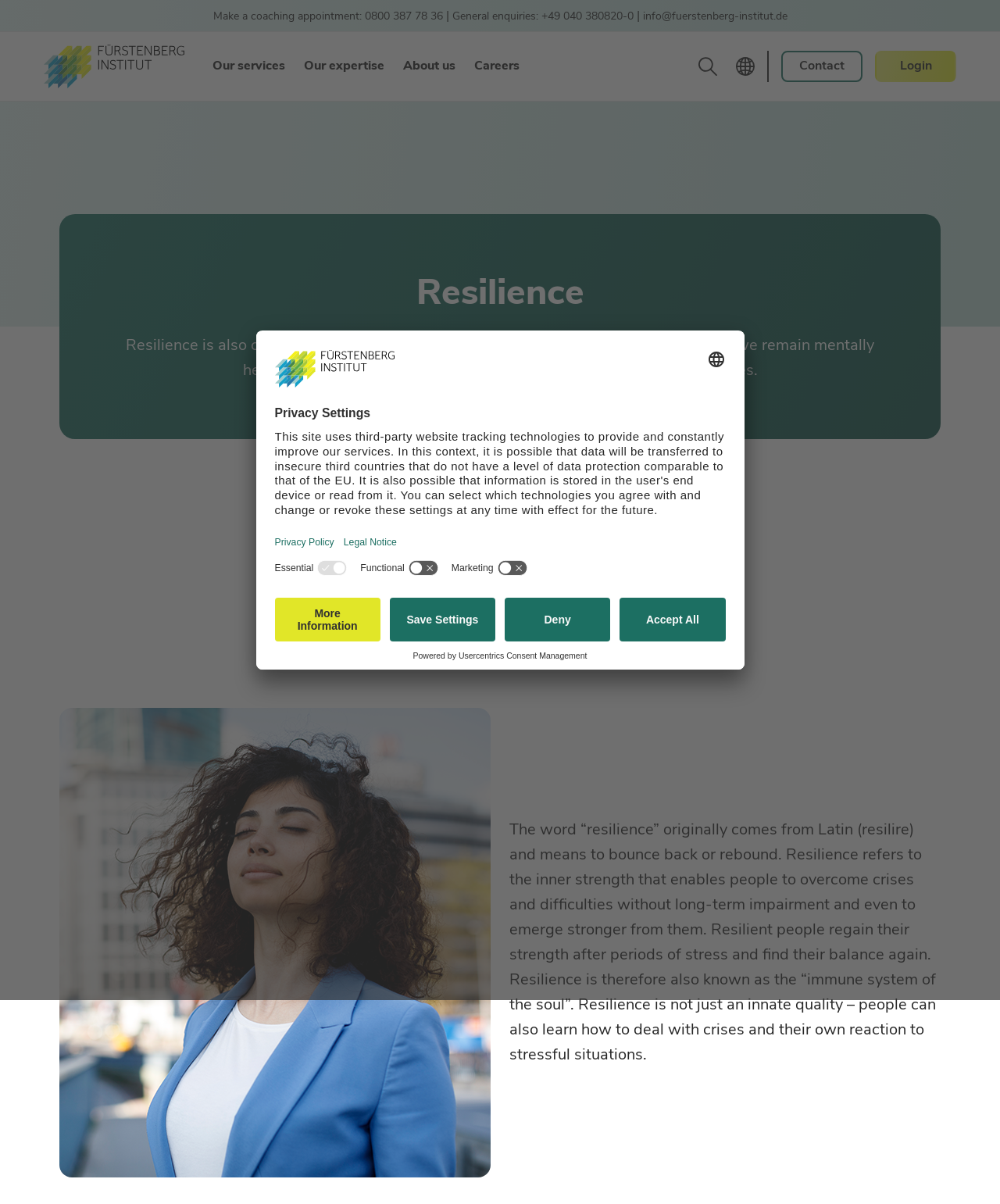For the given element description Our services, determine the bounding box coordinates of the UI element. The coordinates should follow the format (top-left x, top-left y, bottom-right x, bottom-right y) and be within the range of 0 to 1.

[0.212, 0.047, 0.285, 0.064]